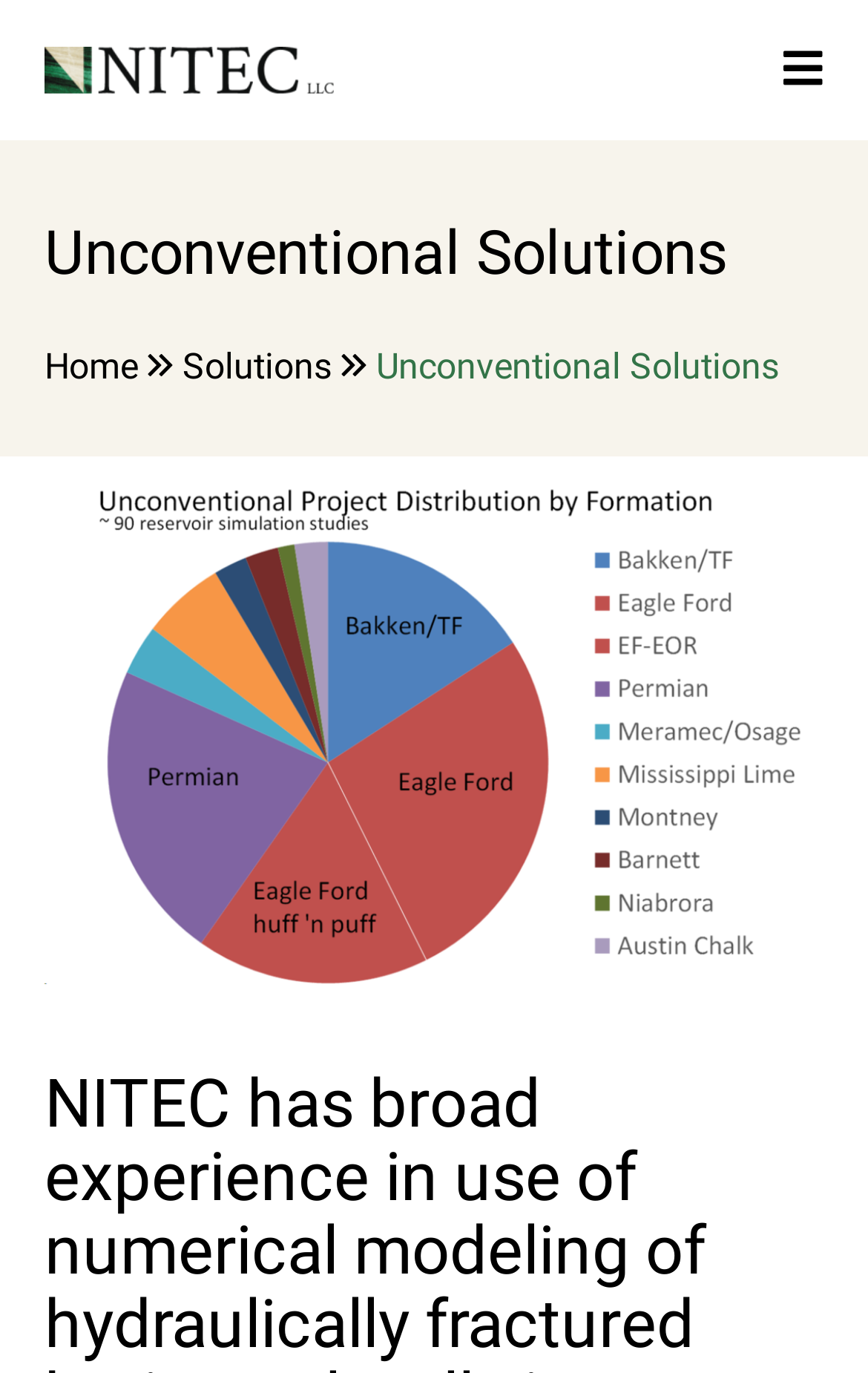Use a single word or phrase to answer the question: What is the logo of Nitec LLC?

Nitec LLC